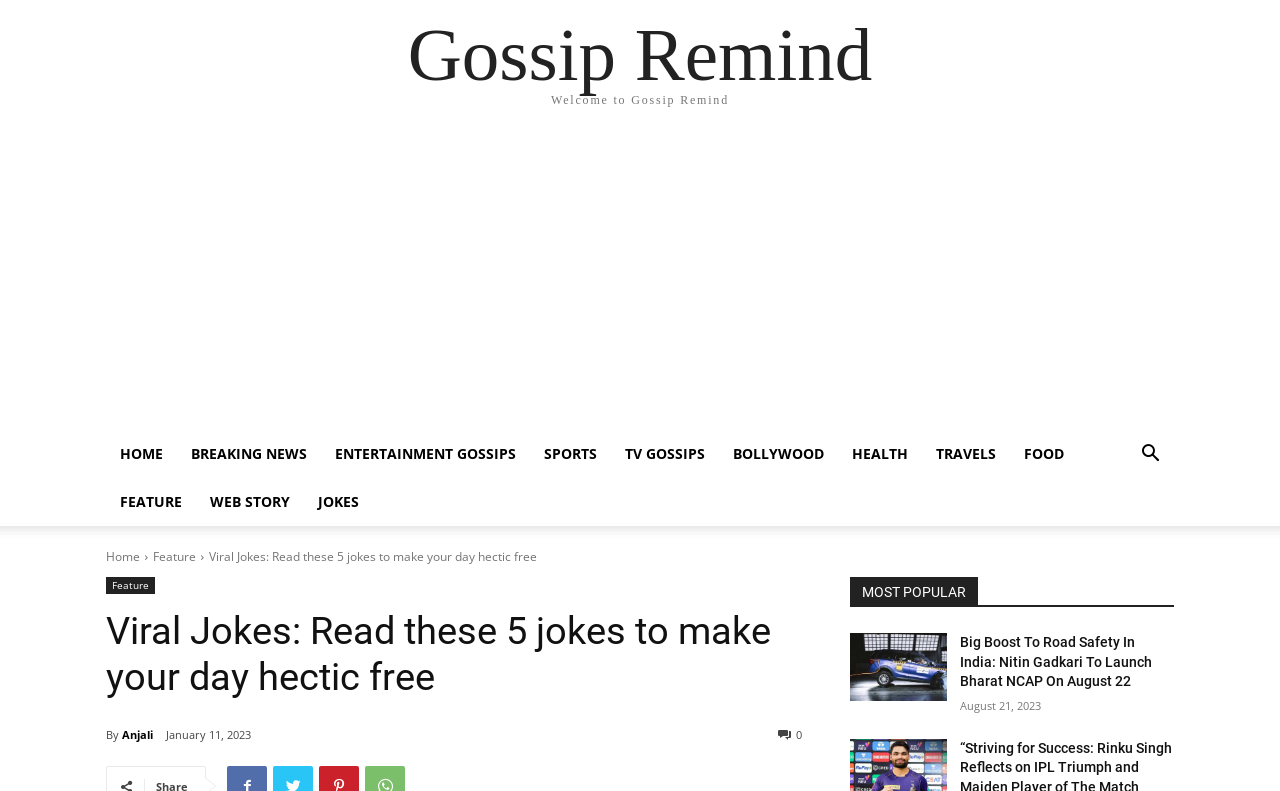Answer this question using a single word or a brief phrase:
How many links are there in the top navigation bar?

11